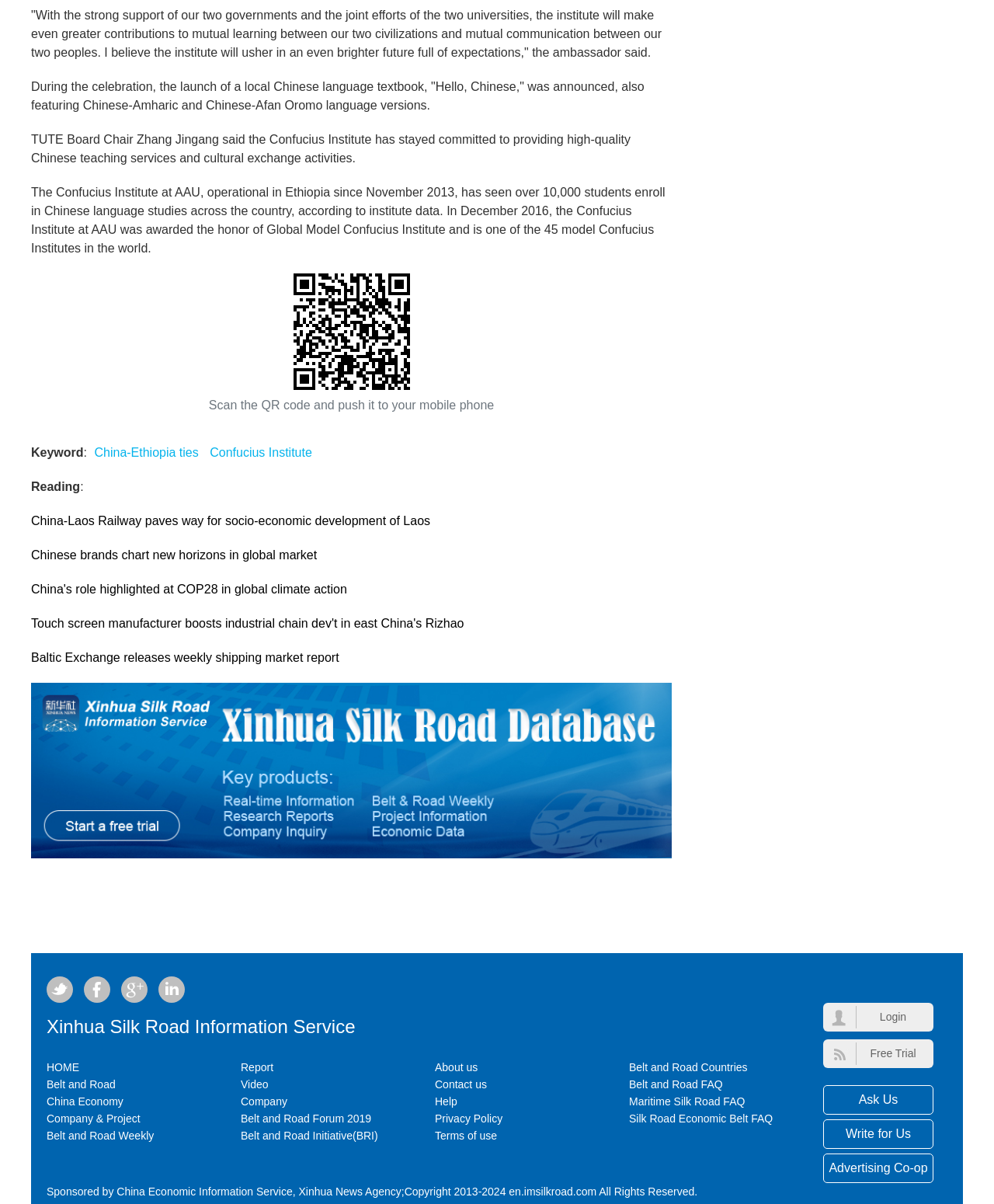What is the name of the institute mentioned in the article? Please answer the question using a single word or phrase based on the image.

Confucius Institute